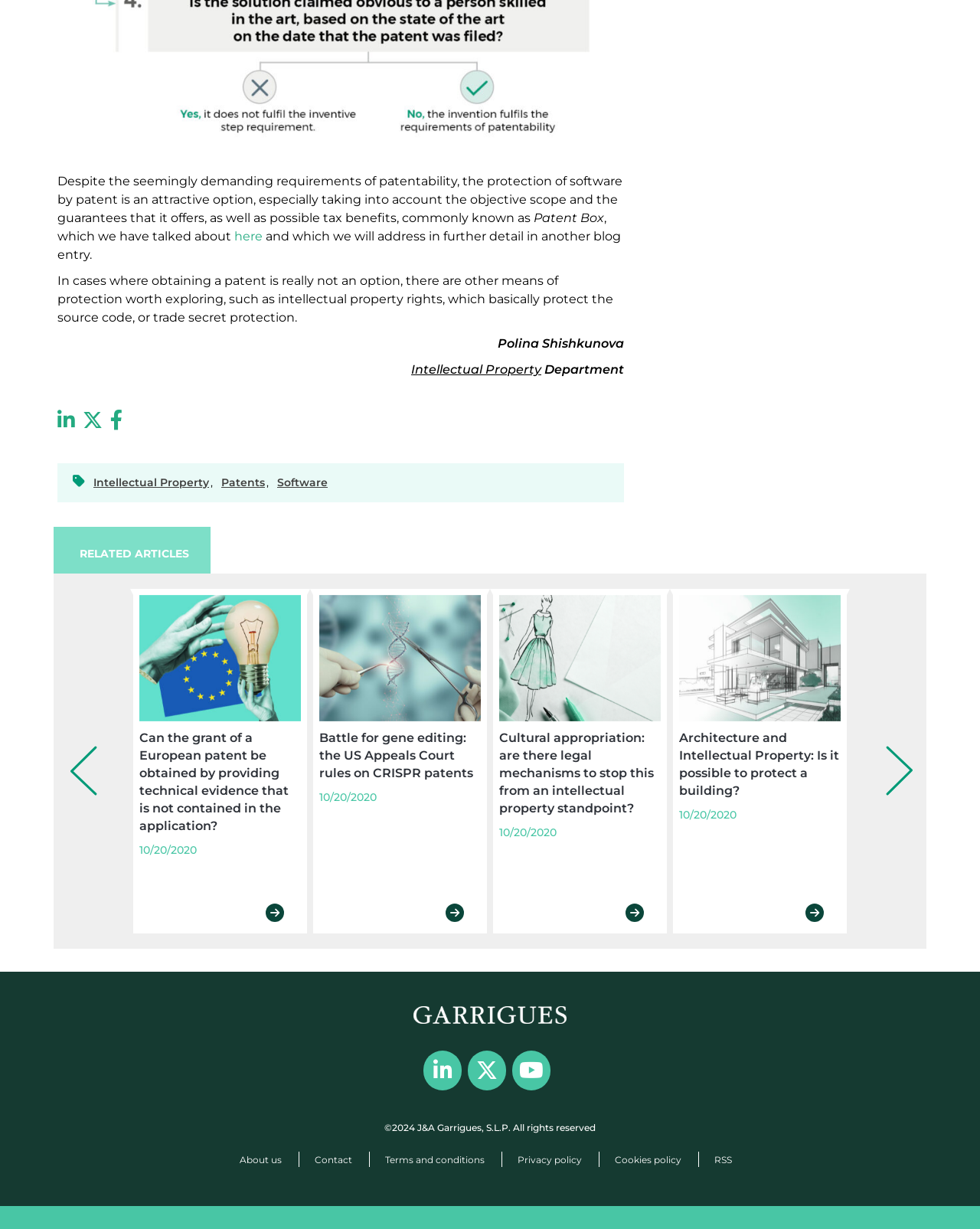Please determine the bounding box coordinates of the element to click on in order to accomplish the following task: "View the 'RELATED ARTICLES'". Ensure the coordinates are four float numbers ranging from 0 to 1, i.e., [left, top, right, bottom].

[0.07, 0.441, 0.199, 0.46]